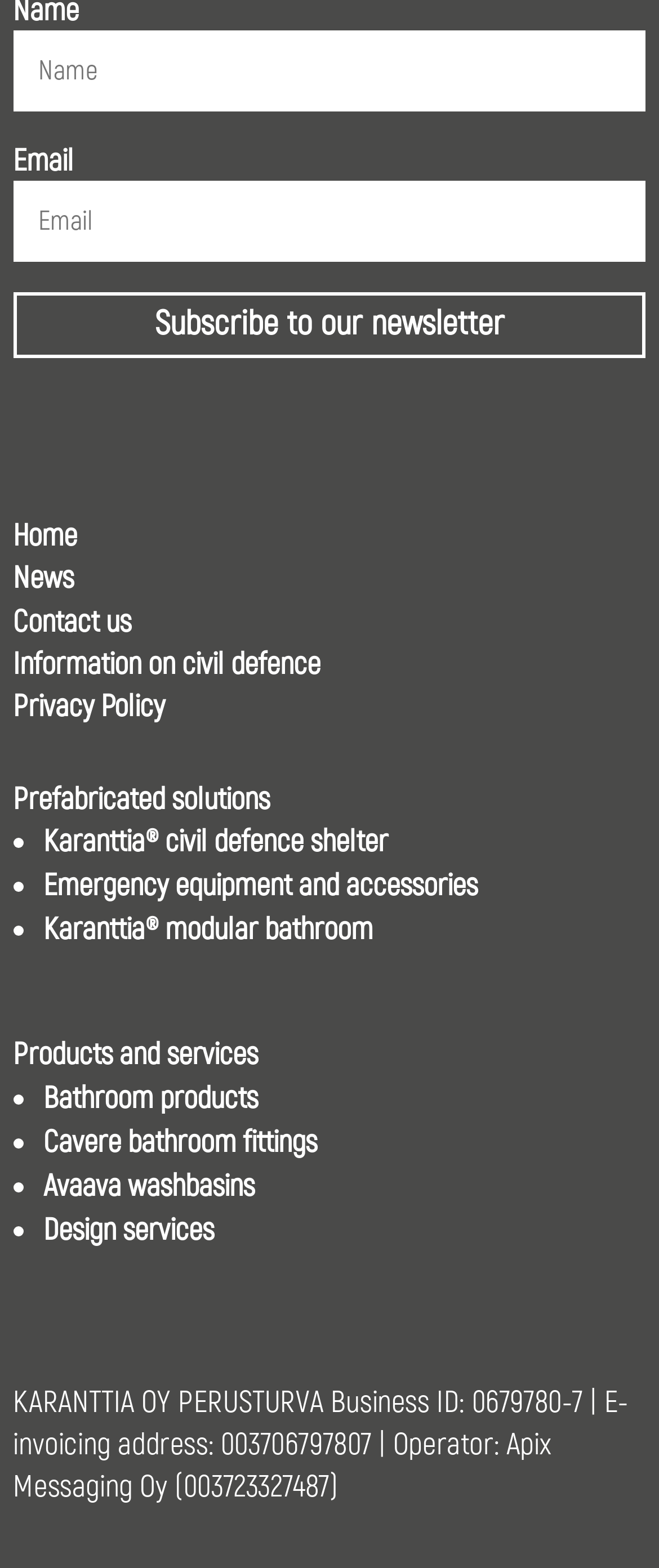Please find and report the bounding box coordinates of the element to click in order to perform the following action: "Check Karanttia civil defence shelter". The coordinates should be expressed as four float numbers between 0 and 1, in the format [left, top, right, bottom].

[0.066, 0.525, 0.589, 0.55]